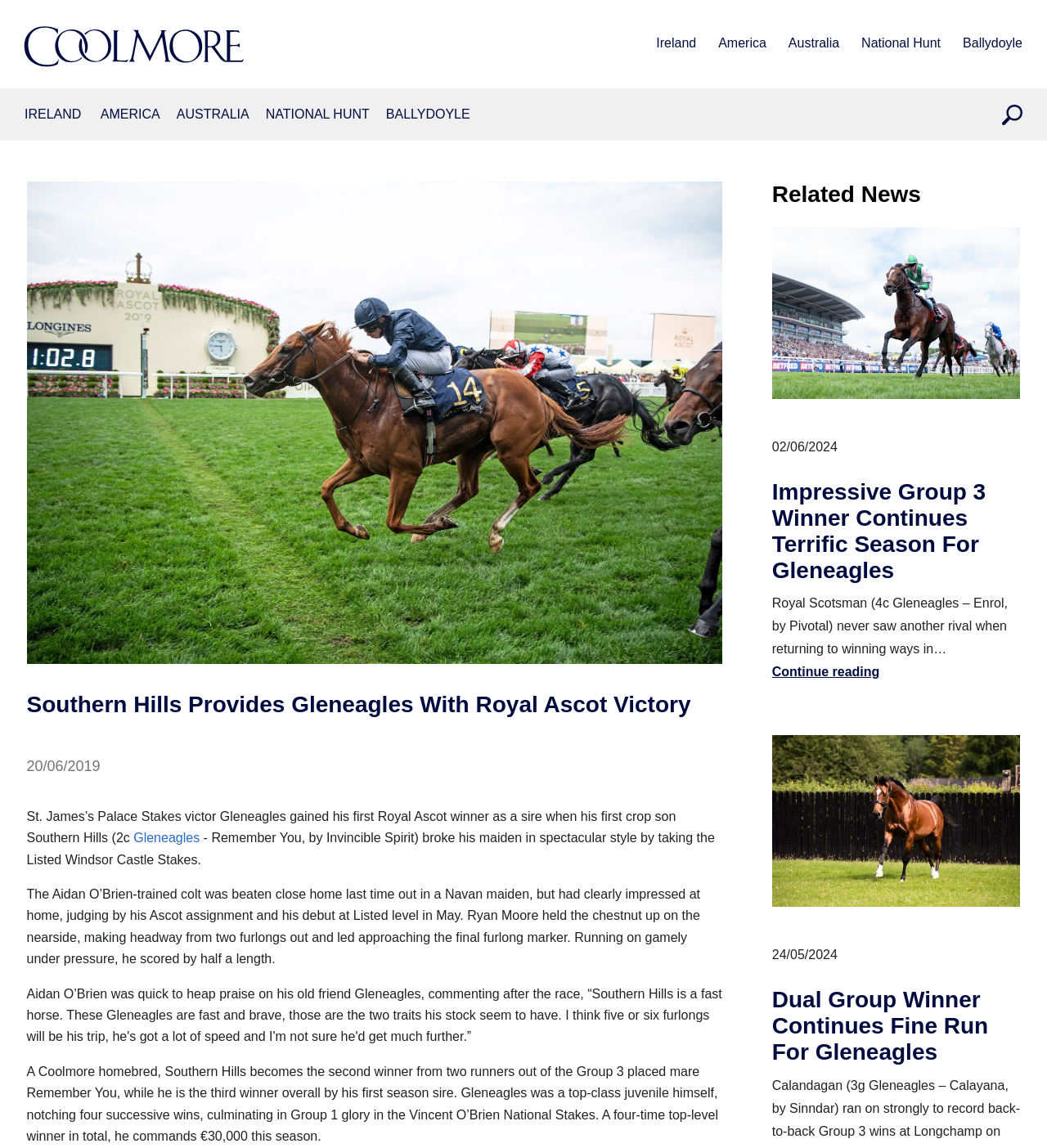What is the name of the horse that won the Windsor Castle Stakes?
Carefully analyze the image and provide a thorough answer to the question.

I found the answer by reading the text in the main section of the webpage, which describes the horse Southern Hills winning the Windsor Castle Stakes.